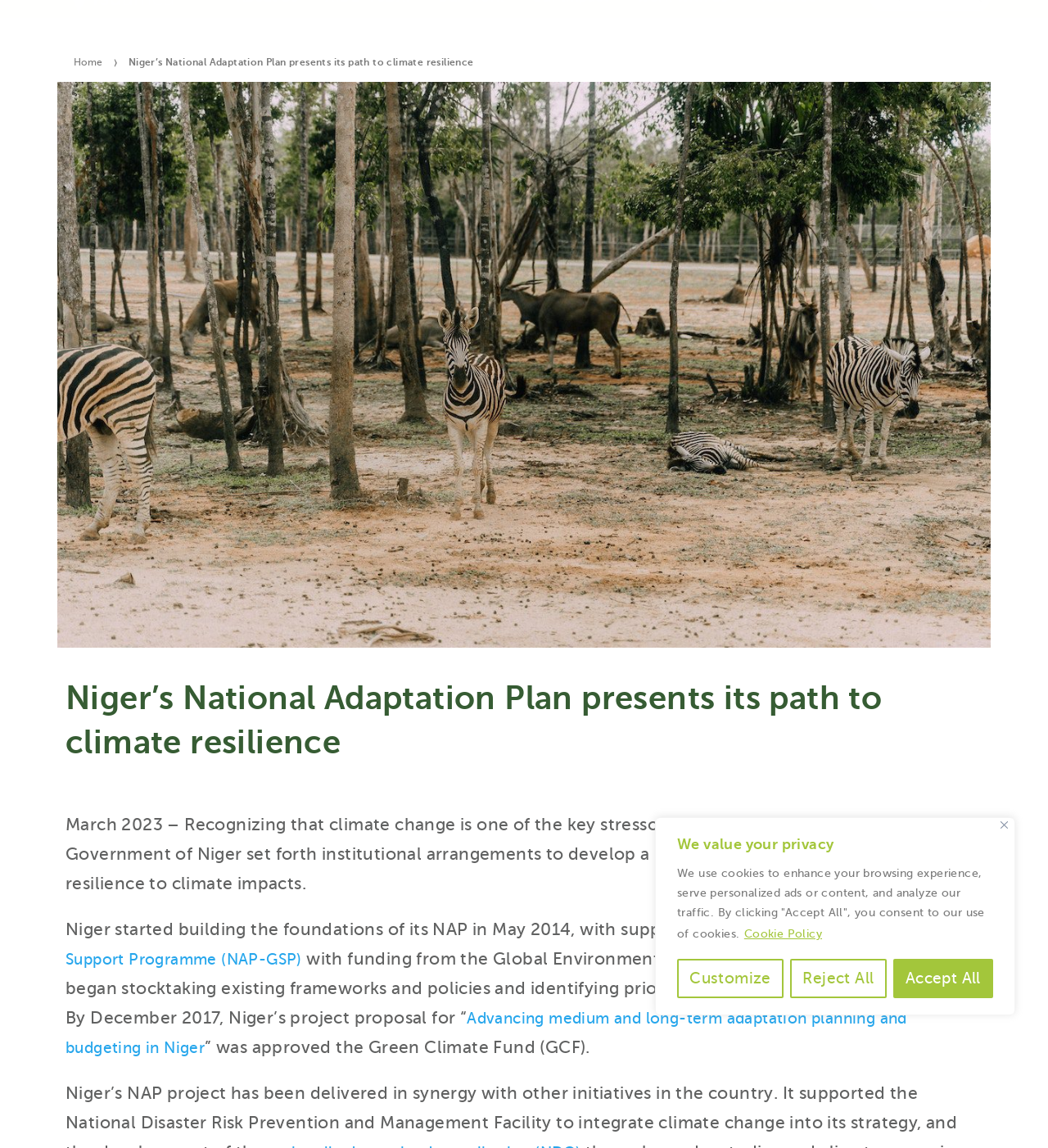Please find and report the bounding box coordinates of the element to click in order to perform the following action: "Read Niger’s National Adaptation Plan". The coordinates should be expressed as four float numbers between 0 and 1, in the format [left, top, right, bottom].

[0.062, 0.589, 0.938, 0.666]